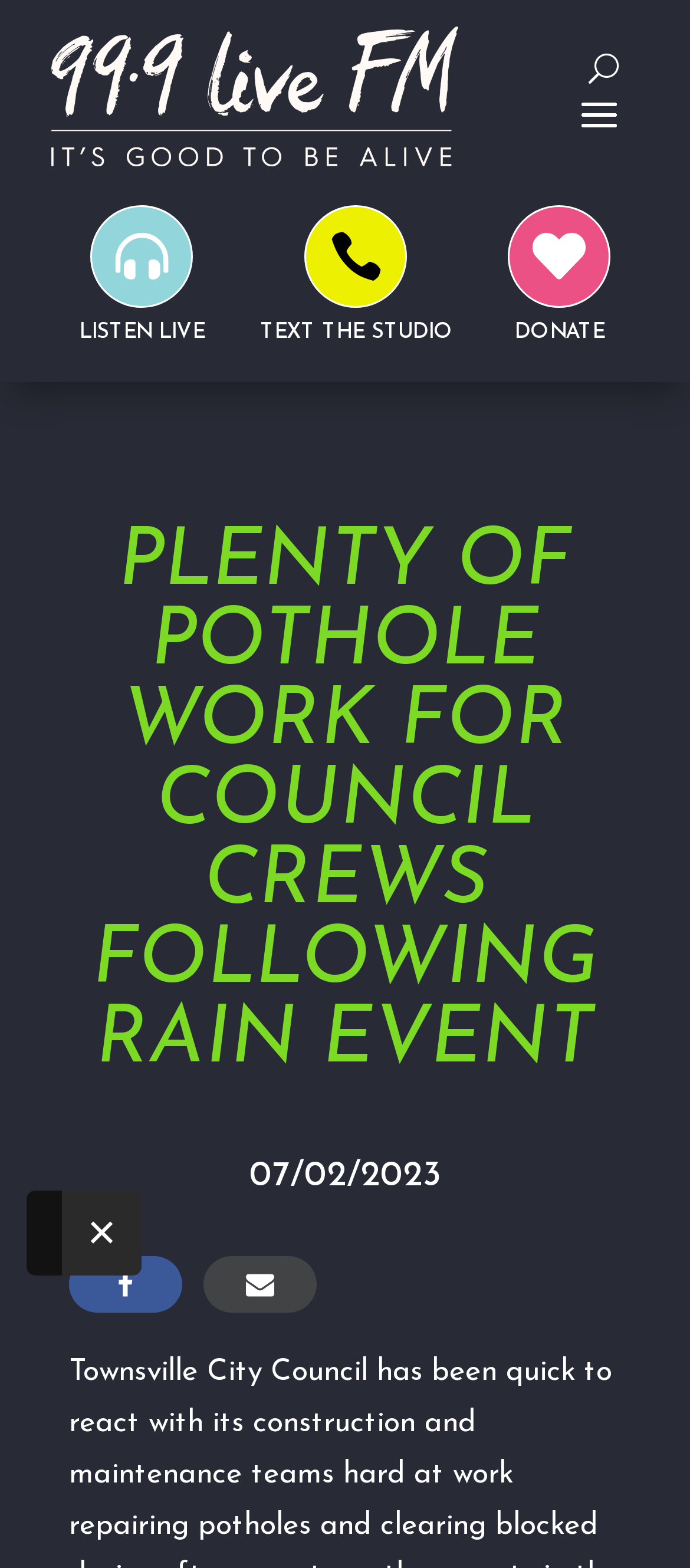Find the bounding box coordinates corresponding to the UI element with the description: "Facebook". The coordinates should be formatted as [left, top, right, bottom], with values as floats between 0 and 1.

[0.1, 0.801, 0.264, 0.837]